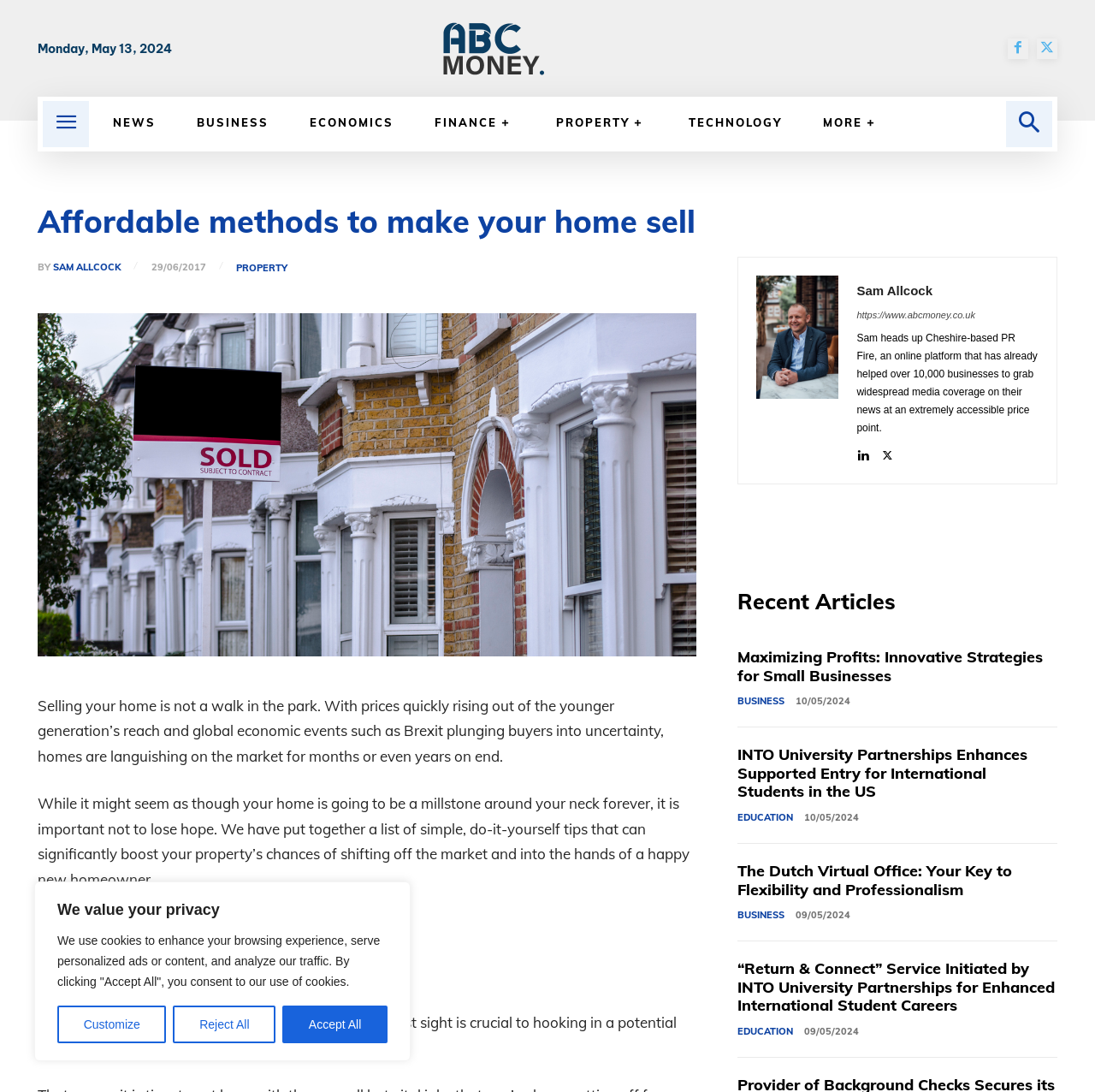Offer a thorough description of the webpage.

This webpage is about ABC Money, a financial news and information website. At the top, there is a logo and a search bar on the right side. Below the logo, there are several navigation links, including "NEWS", "BUSINESS", "ECONOMICS", "FINANCE", "PROPERTY", and "TECHNOLOGY". 

On the left side, there is a section with a heading "Affordable methods to make your home sell" and an article written by Sam Allcock. The article discusses the challenges of selling a home, especially for the younger generation, and provides tips to increase the chances of selling a property. The article is divided into sections, with headings such as "First impressions are everything" and "Home experts believe your property’s appearance on first sight is crucial to hooking in a potential seller."

On the right side, there is a section with a heading "Recent Articles" that lists several news articles, including "Maximizing Profits: Innovative Strategies for Small Businesses", "INTO University Partnerships Enhances Supported Entry for International Students in the US", "The Dutch Virtual Office: Your Key to Flexibility and Professionalism", and "“Return & Connect” Service Initiated by INTO University Partnerships for Enhanced International Student Careers". Each article has a link to read more, and is categorized under a specific topic, such as "BUSINESS" or "EDUCATION". The date of each article is also displayed.

At the bottom of the page, there is a cookie consent notification with buttons to "Customize", "Reject All", and "Accept All".